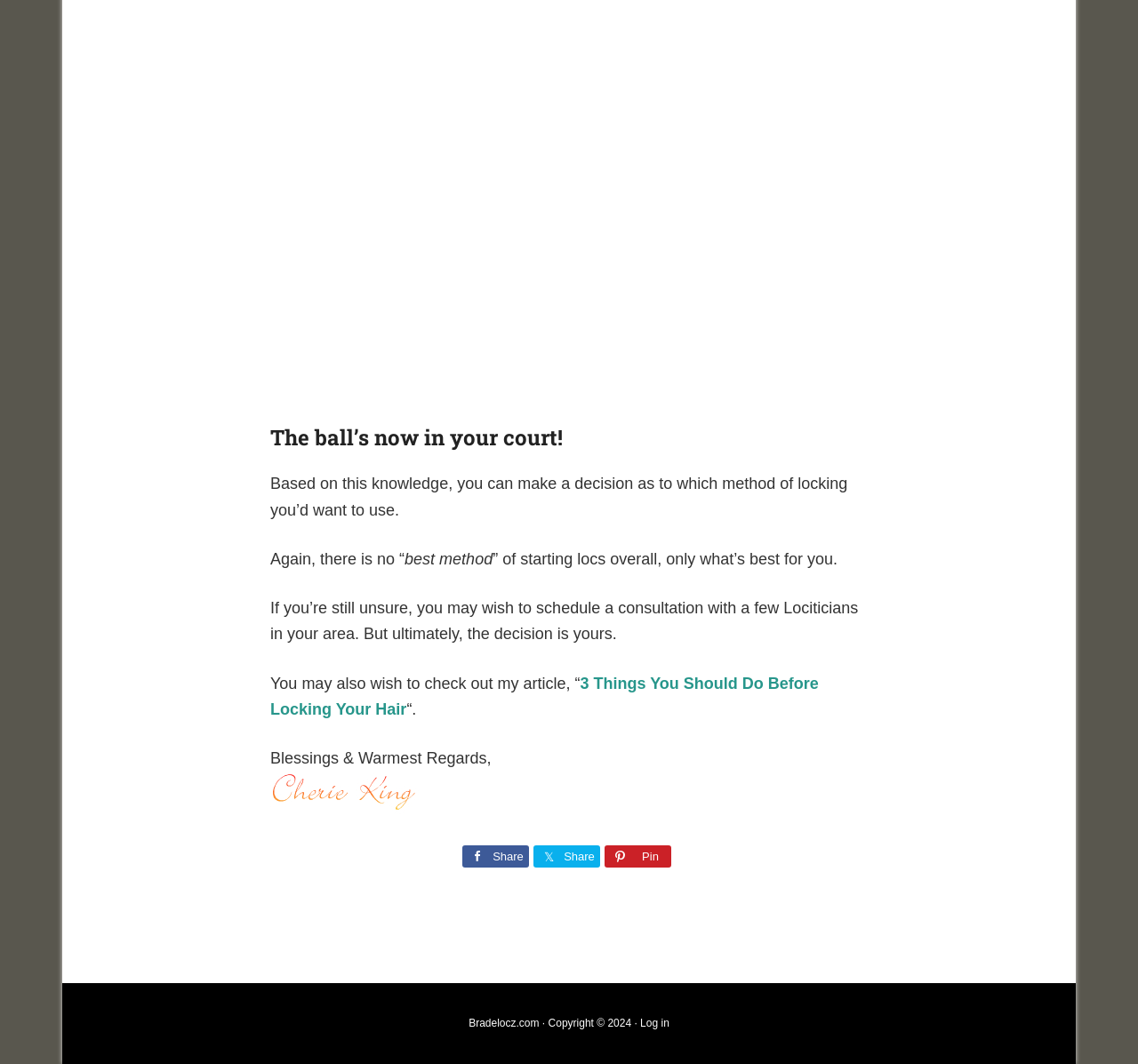Locate the bounding box of the UI element with the following description: "Share".

[0.469, 0.794, 0.527, 0.815]